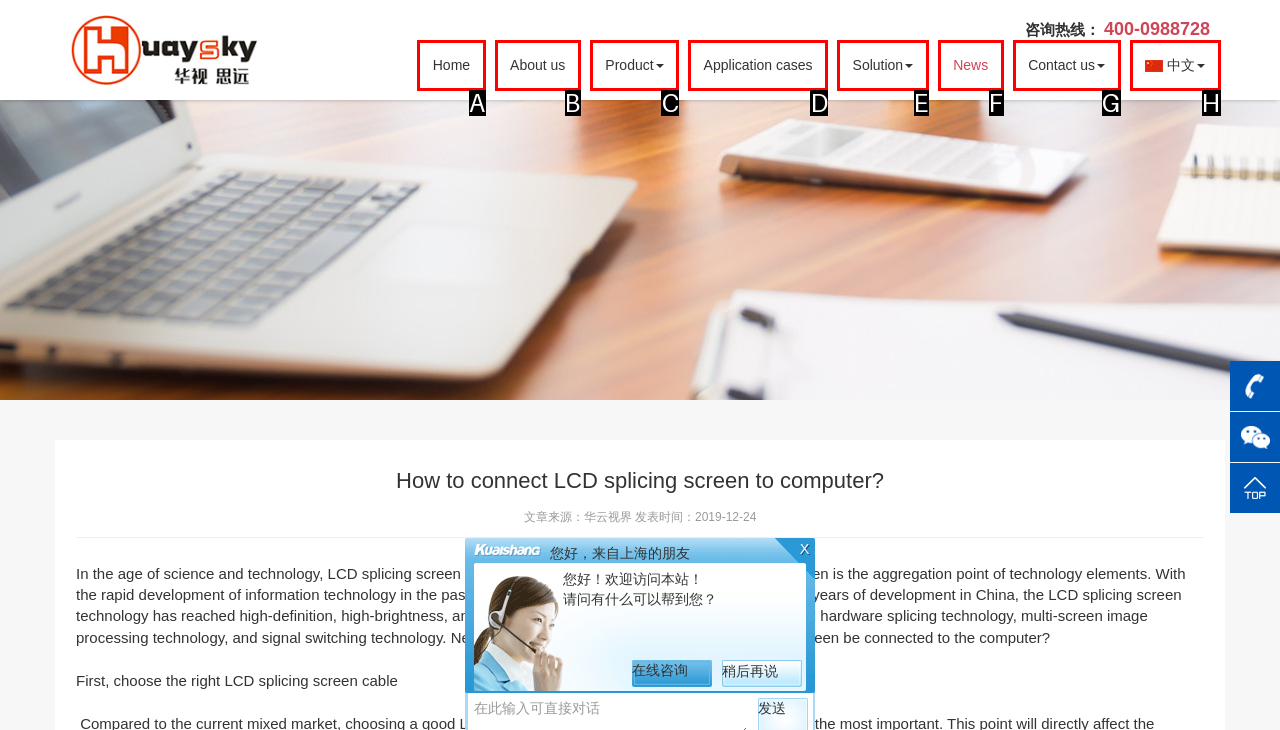Tell me which one HTML element best matches the description: About us Answer with the option's letter from the given choices directly.

B